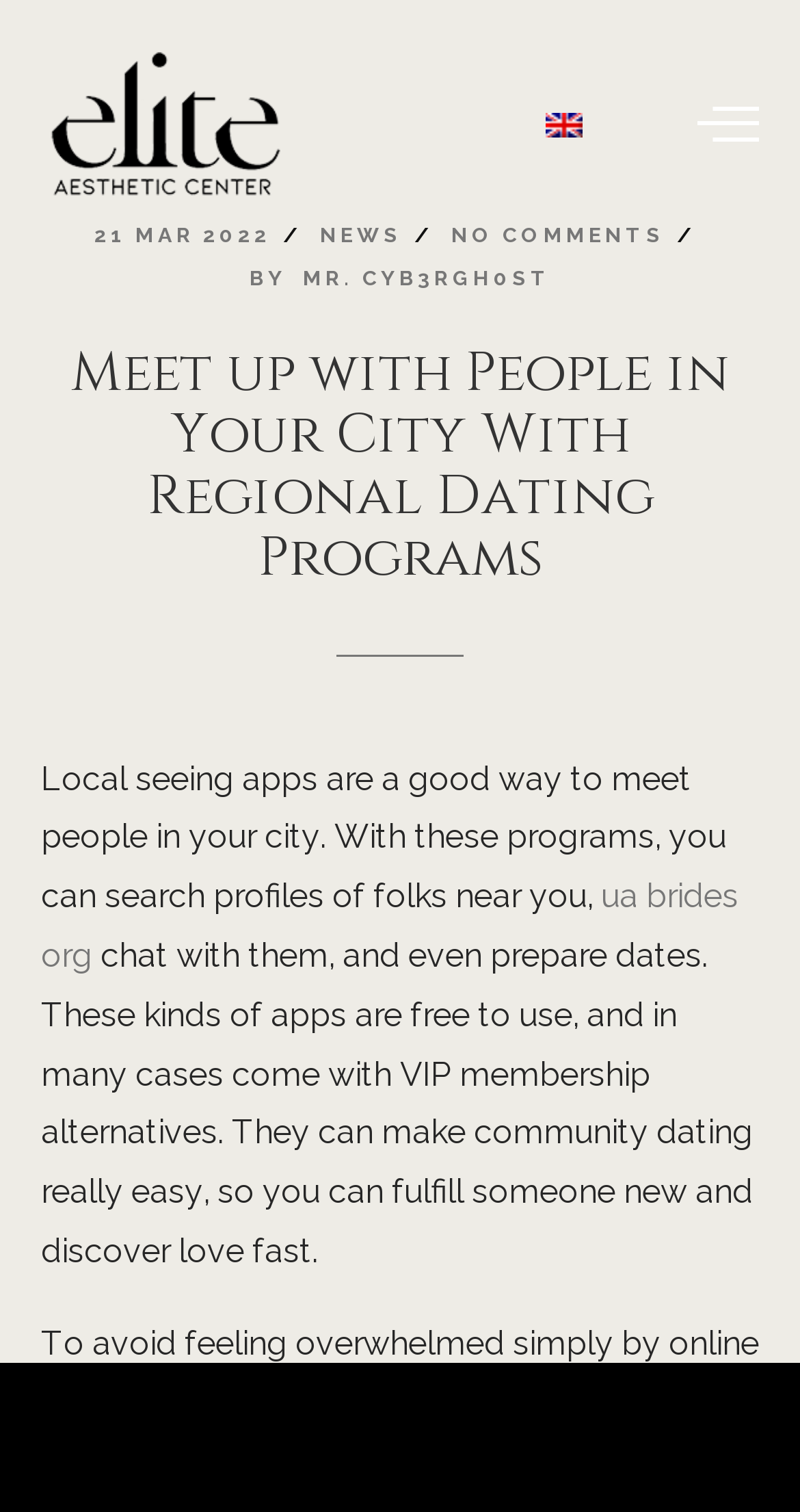Locate the UI element that matches the description No Comments in the webpage screenshot. Return the bounding box coordinates in the format (top-left x, top-left y, bottom-right x, bottom-right y), with values ranging from 0 to 1.

[0.564, 0.144, 0.831, 0.166]